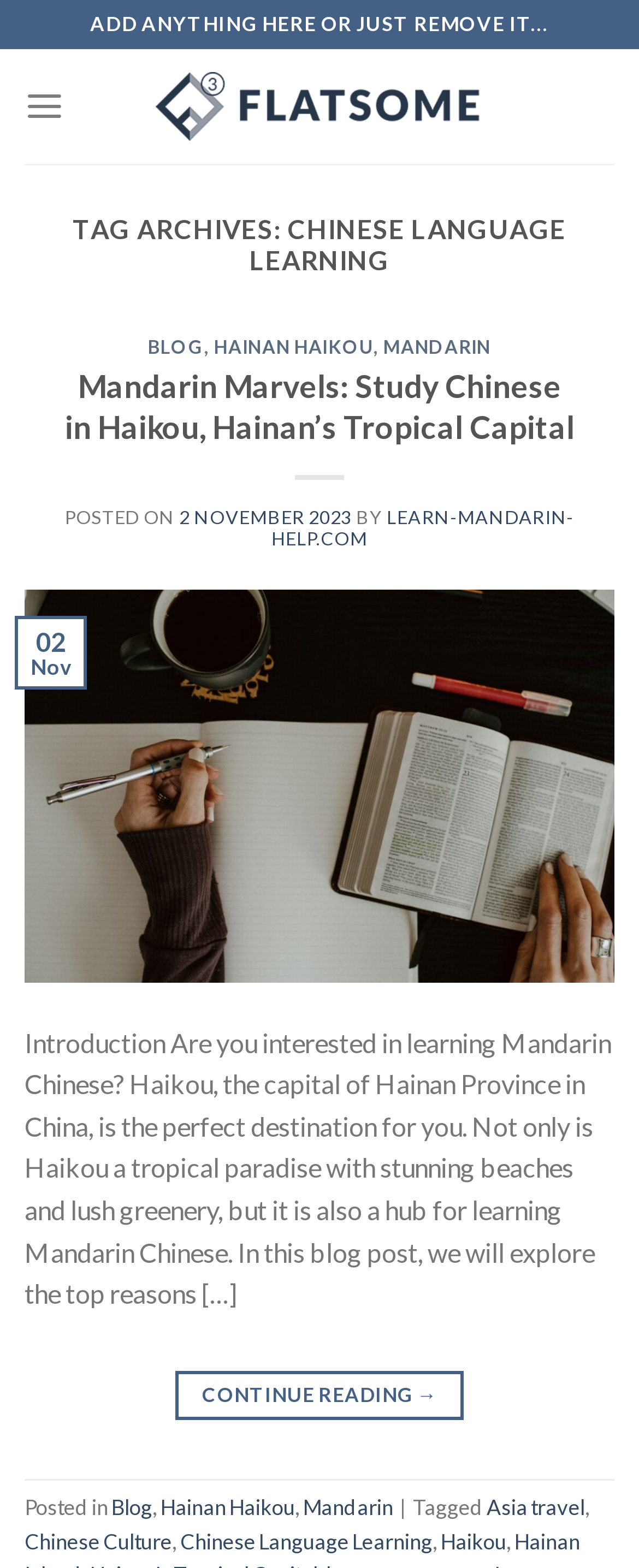Could you highlight the region that needs to be clicked to execute the instruction: "View the 'Tagged' section"?

[0.646, 0.953, 0.762, 0.97]